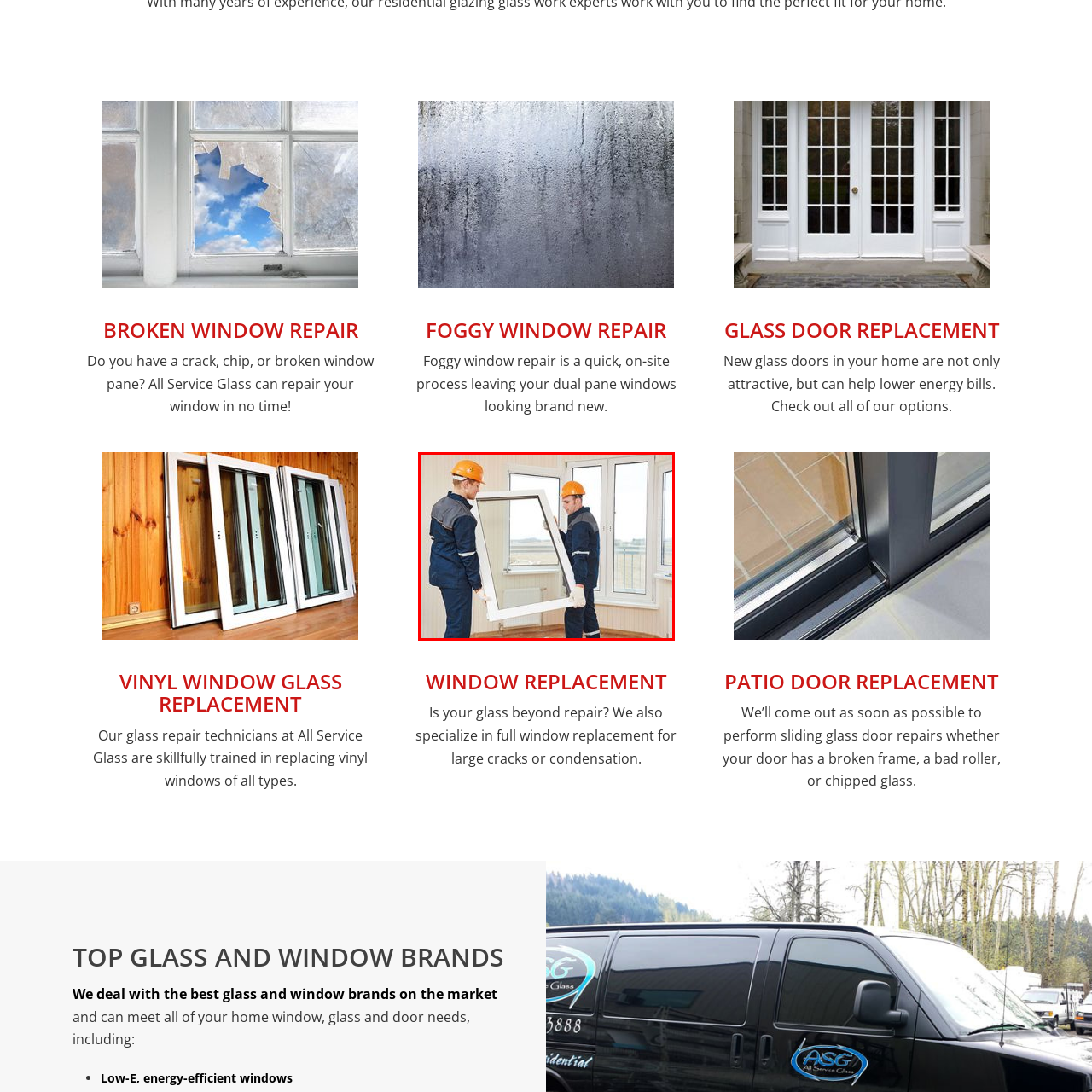Offer a detailed explanation of the scene within the red bounding box.

The image depicts two professional workers carefully maneuvering a large window frame inside a well-lit room. Both workers are wearing safety helmets and gloves, emphasizing their commitment to safety and professionalism. The environment suggests an ongoing window replacement project, particularly relevant to services like window replacement and installation. Bright, natural light filters through multiple windows in the background, indicating a spacious area. This scene is representative of the quality window replacement services offered by All Service Glass, showcasing skilled technicians in action.